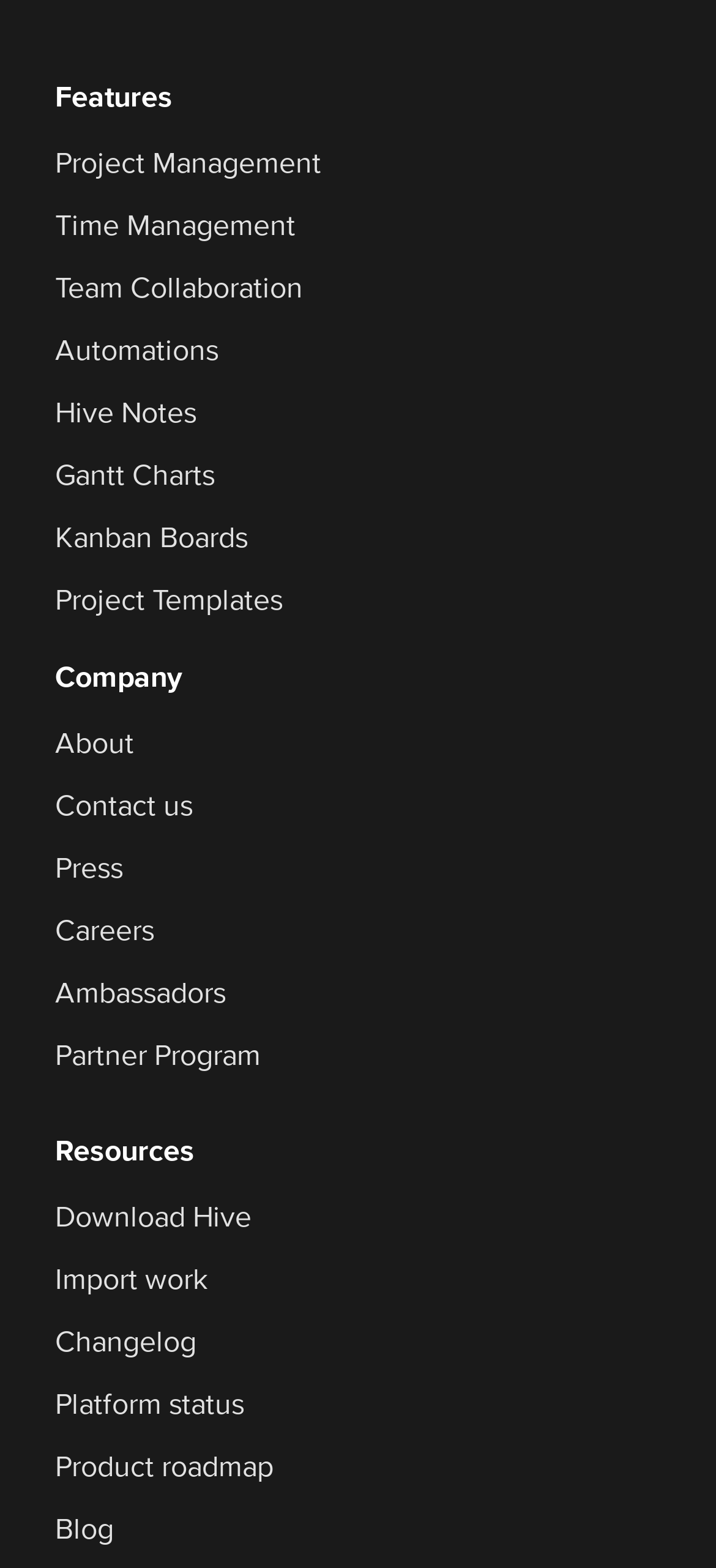Pinpoint the bounding box coordinates of the clickable element needed to complete the instruction: "Download Hive". The coordinates should be provided as four float numbers between 0 and 1: [left, top, right, bottom].

[0.077, 0.765, 0.474, 0.788]